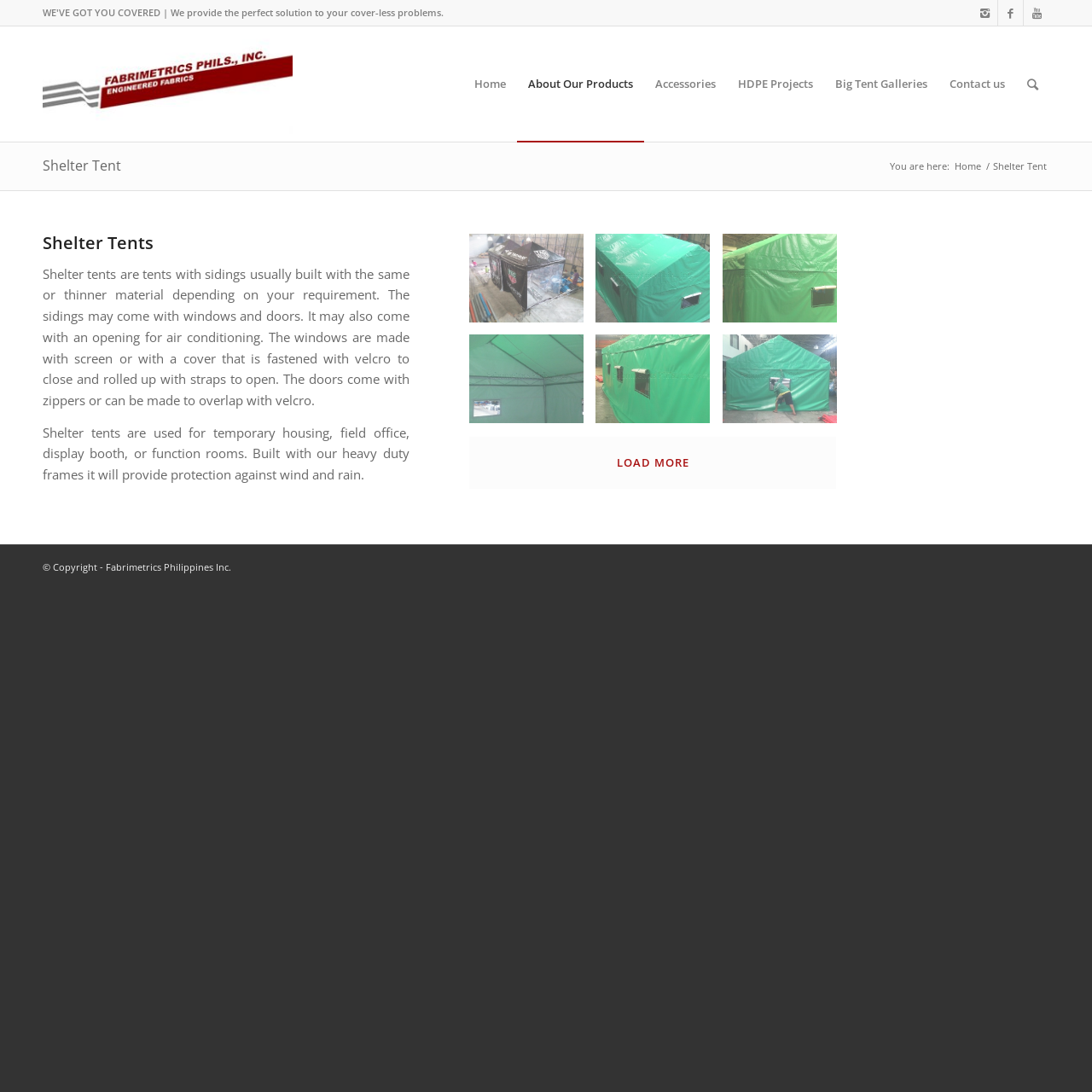What is the company name on the webpage?
Kindly give a detailed and elaborate answer to the question.

The company name can be found in the top-left corner of the webpage, where it is written as 'Fabrimetrics Philippines Inc.' along with an image.